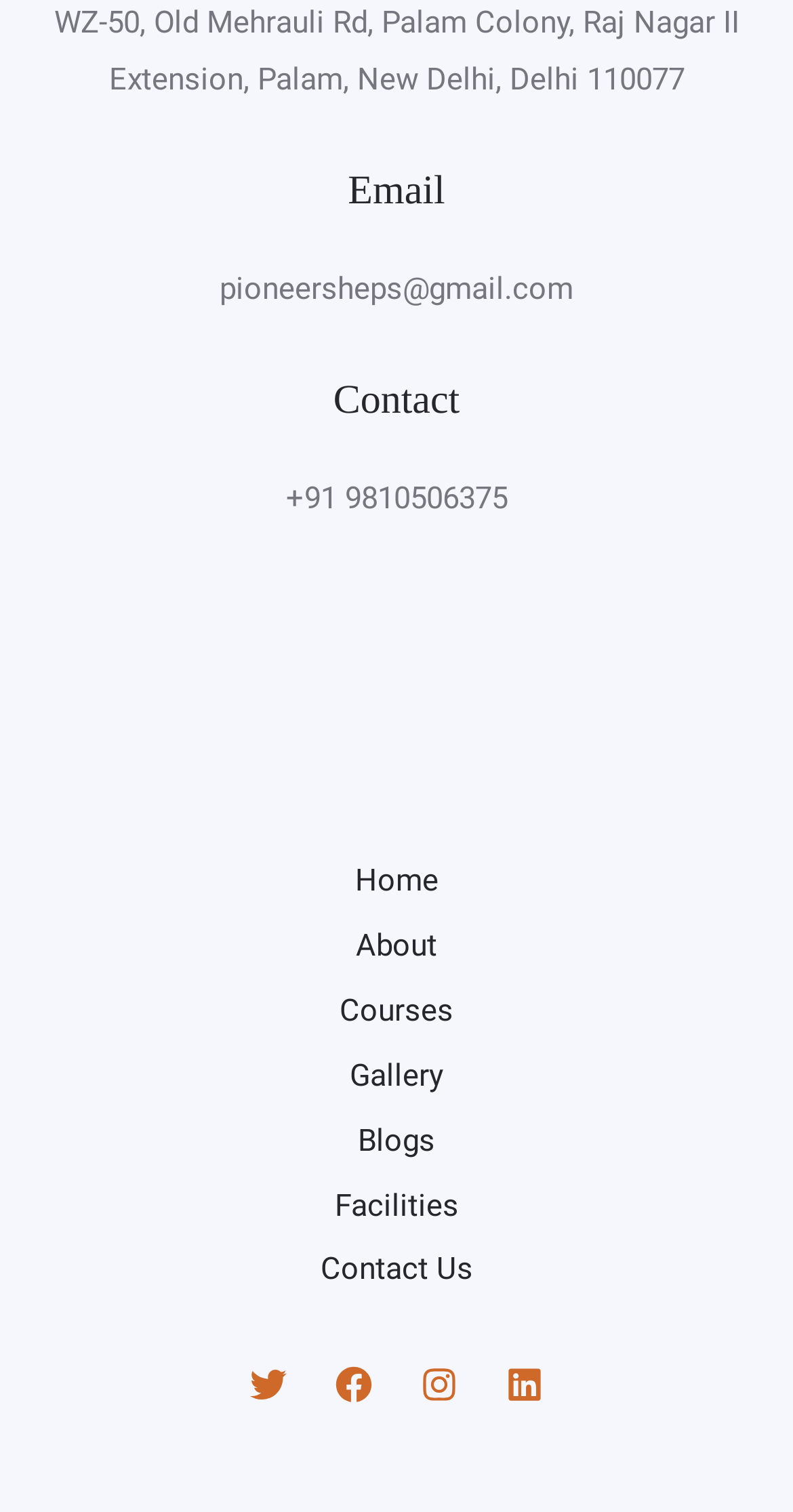Please identify the bounding box coordinates of where to click in order to follow the instruction: "Go to About page".

[0.408, 0.605, 0.592, 0.648]